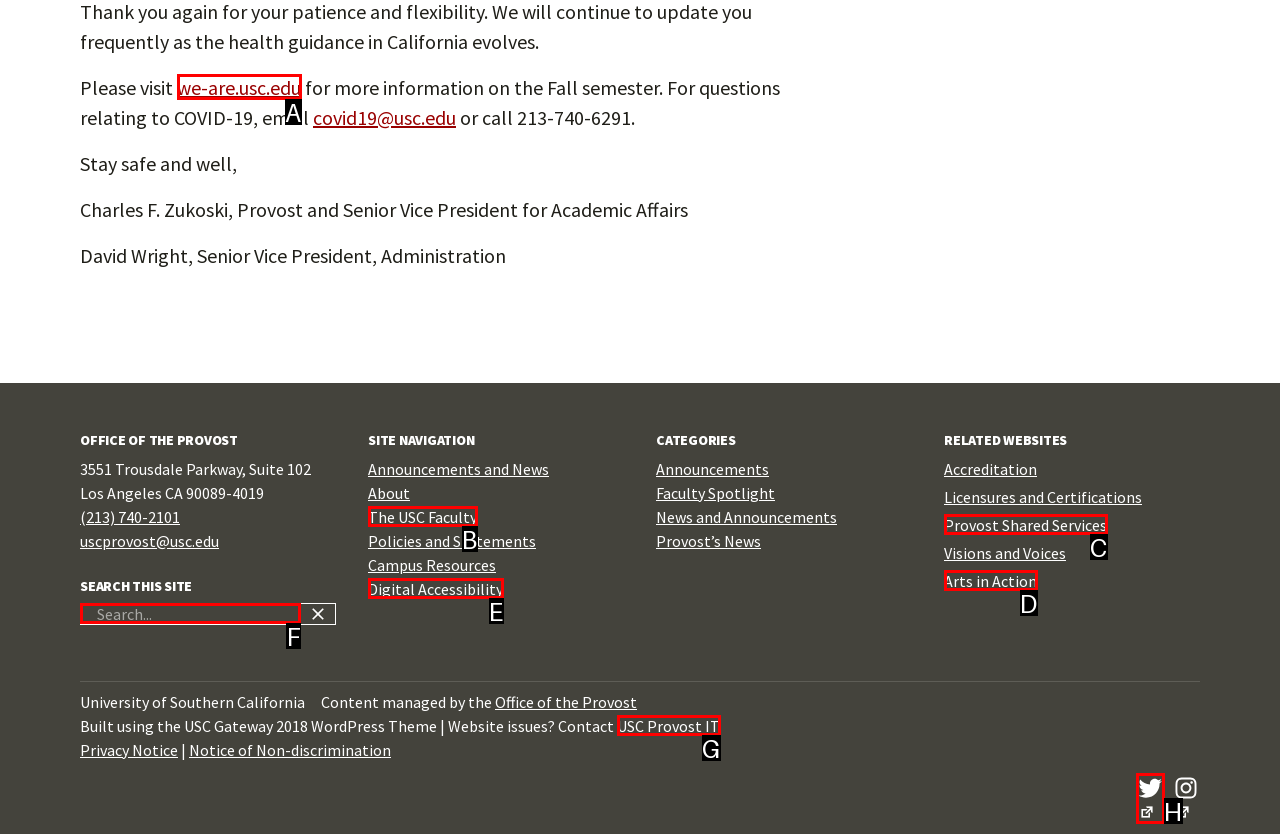From the given options, choose the one to complete the task: Go to the About page
Indicate the letter of the correct option.

None